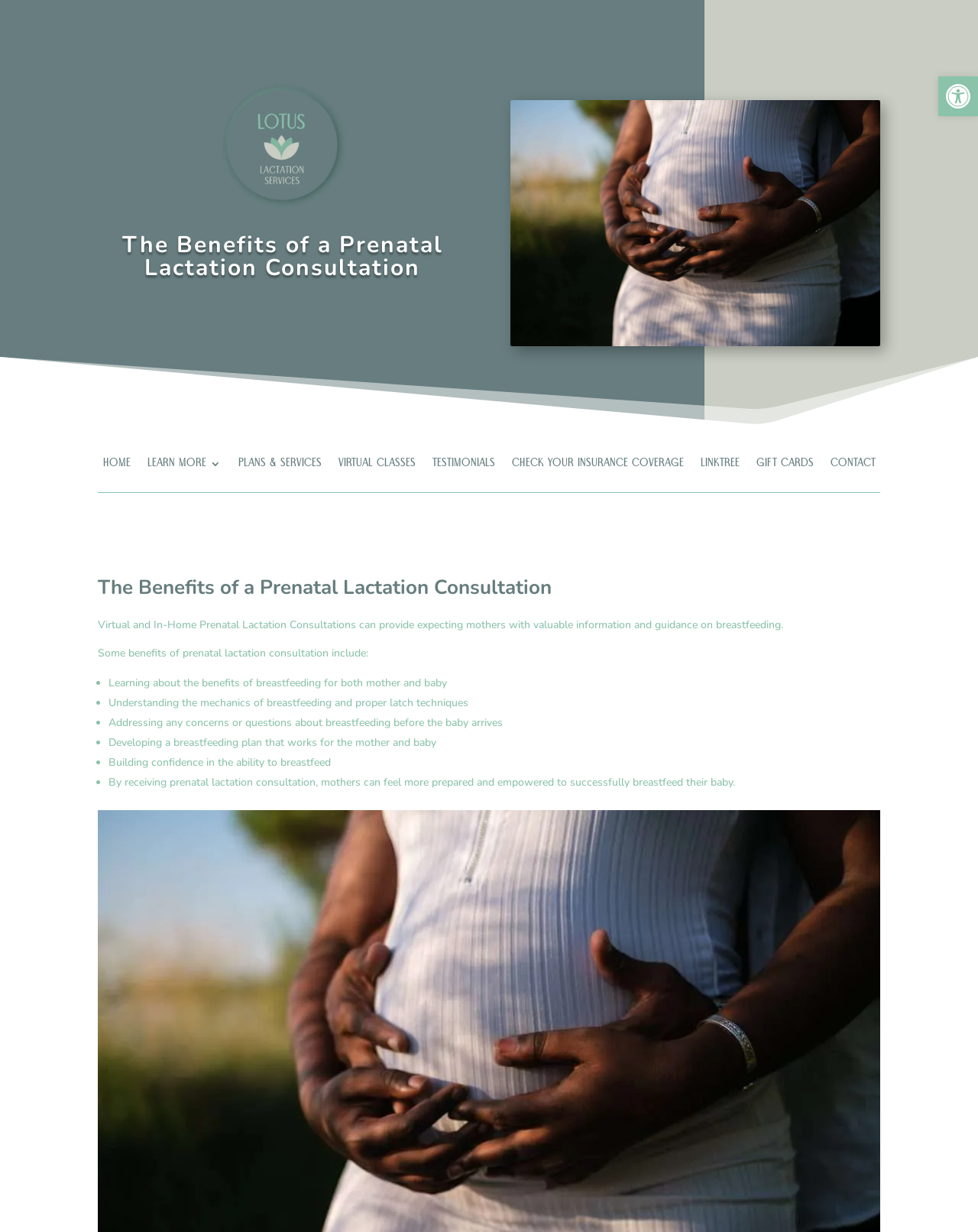Please identify the primary heading on the webpage and return its text.

The Benefits of a Prenatal Lactation Consultation